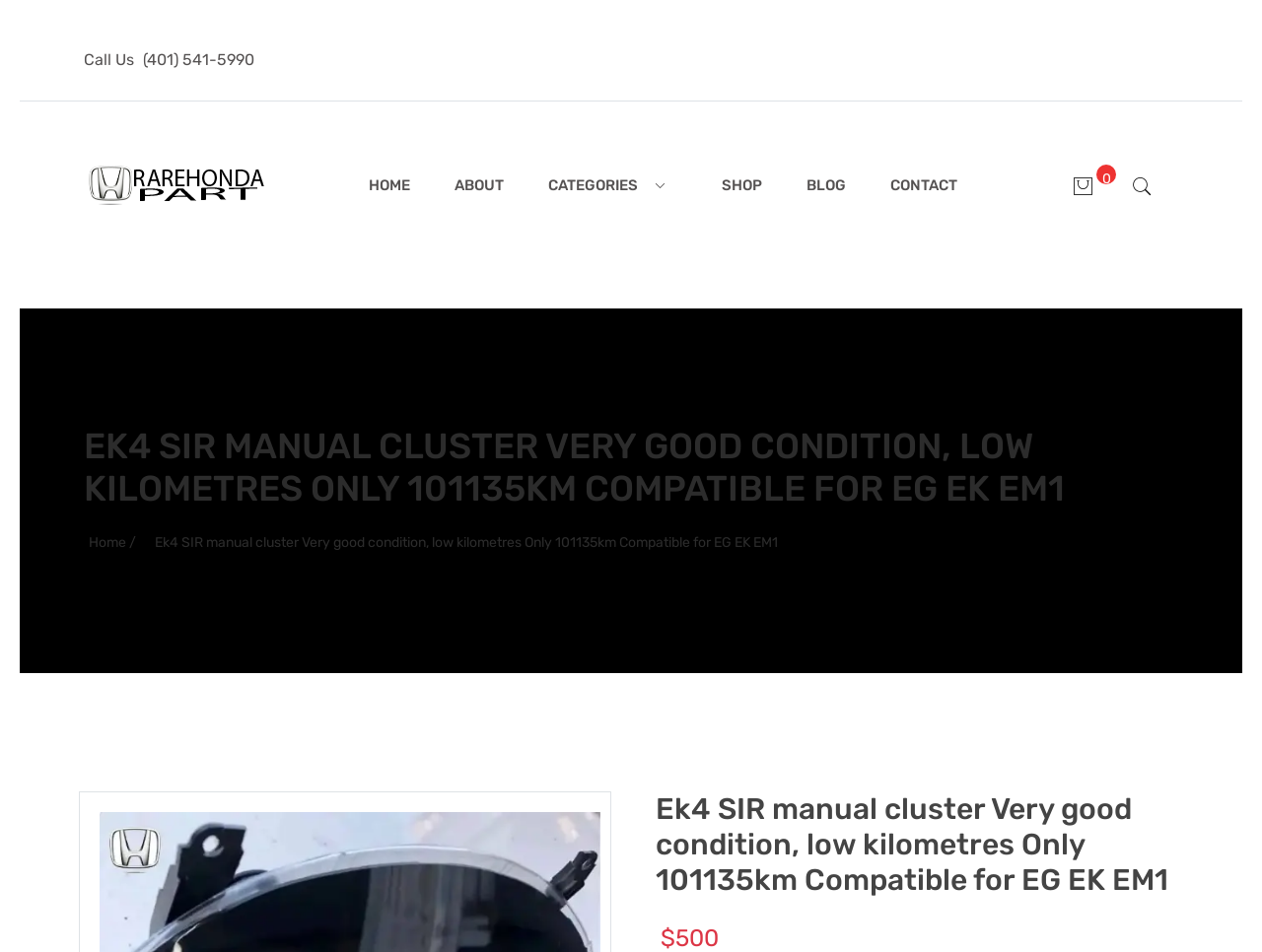Answer the following query concisely with a single word or phrase:
What is the compatible model for the EK4 SIR manual cluster?

EG EK EM1